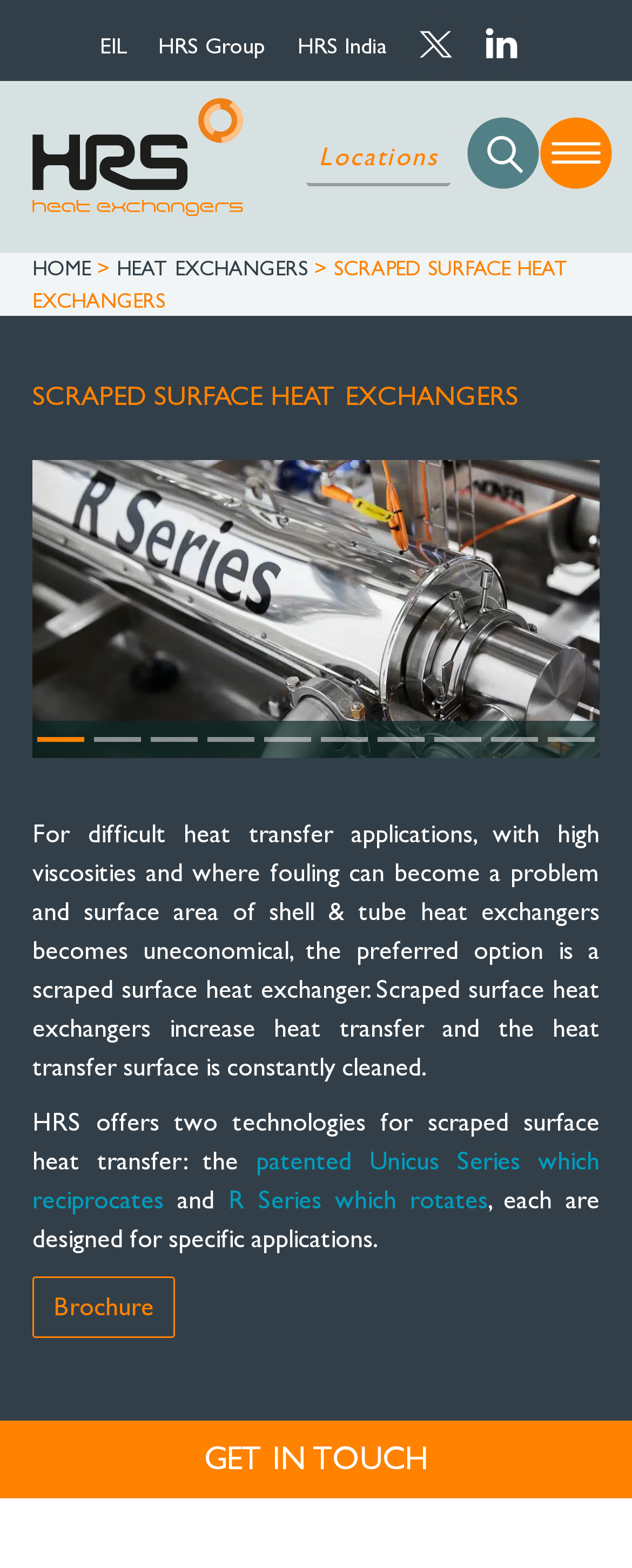What is the purpose of scraped surface heat exchangers?
Provide a detailed answer to the question, using the image to inform your response.

According to the text, 'Scraped surface heat exchangers increase heat transfer and the heat transfer surface is constantly cleaned.'